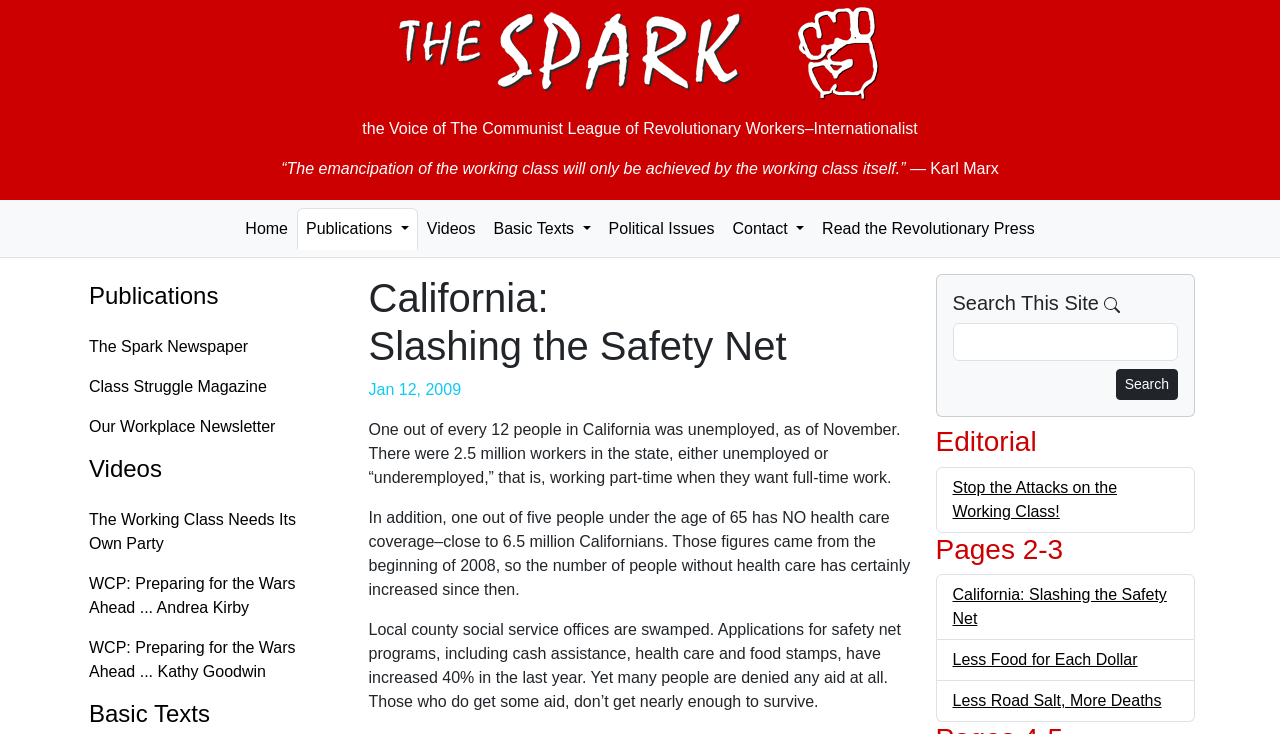Please answer the following question using a single word or phrase: 
What type of content is available on this website?

News articles and videos